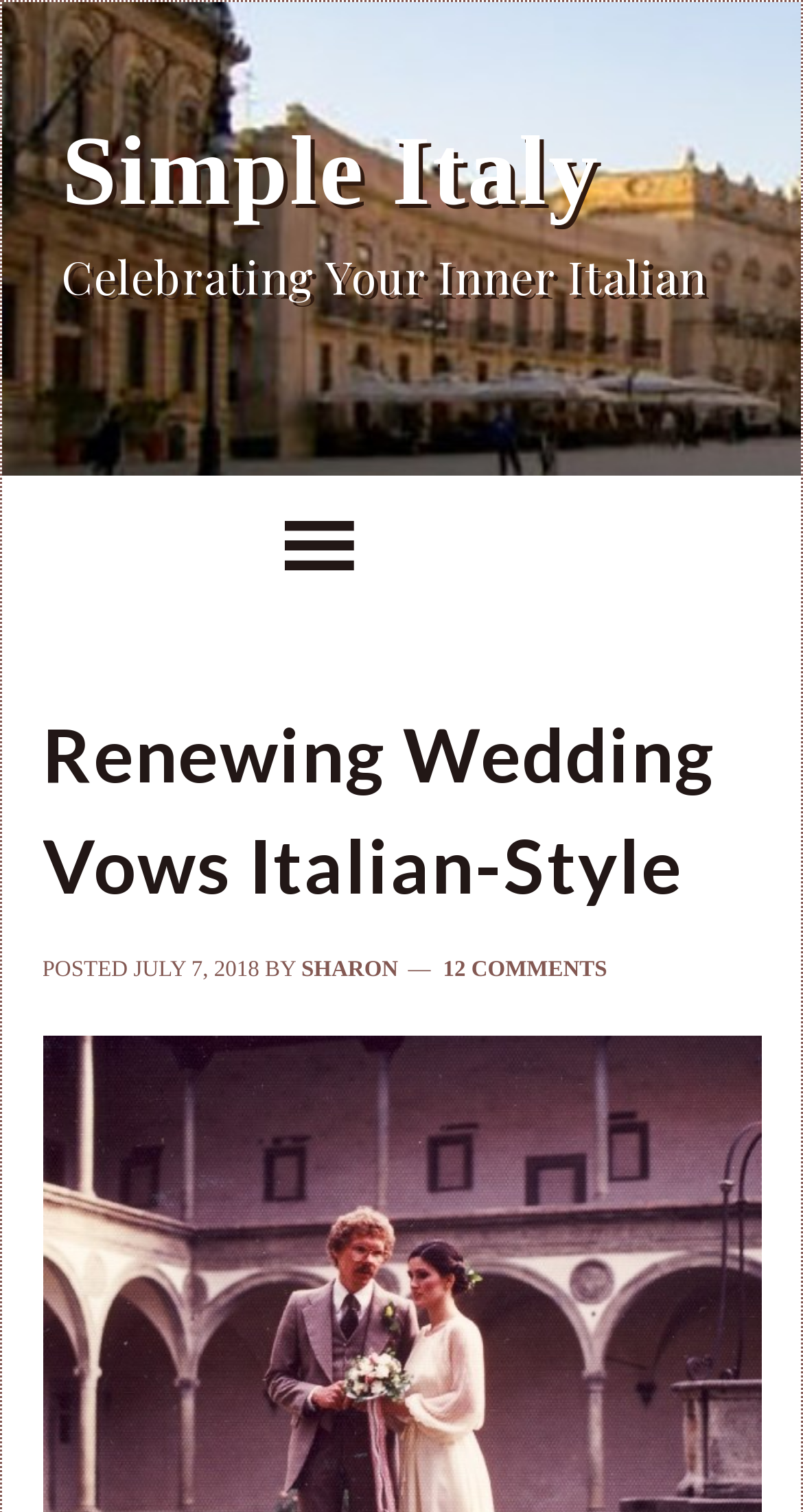Provide a thorough description of this webpage.

The webpage is about renewing wedding vows in an Italian-style ceremony. At the top left of the page, there is a link to "Simple Italy". Below this link, there is a heading that reads "Celebrating Your Inner Italian". 

The main content of the page is a blog post titled "Renewing Wedding Vows Italian-Style", which is centered near the top of the page. The title is followed by the post's metadata, including the text "POSTED", the date "JULY 7, 2018", the author "SHARON", and a link to "12 COMMENTS" at the bottom right.